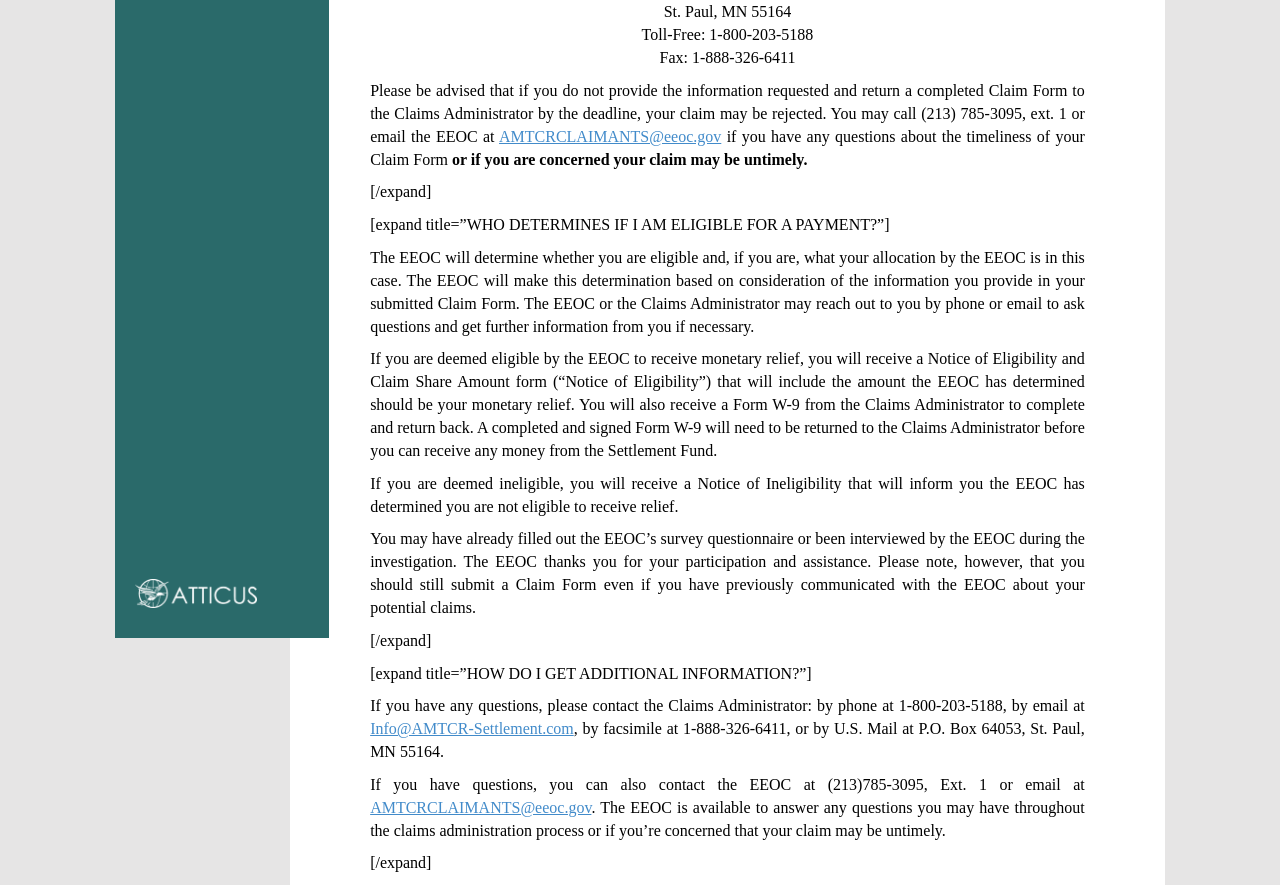Locate the bounding box coordinates of the UI element described by: "Info@AMTCR-Settlement.com". The bounding box coordinates should consist of four float numbers between 0 and 1, i.e., [left, top, right, bottom].

[0.289, 0.814, 0.448, 0.833]